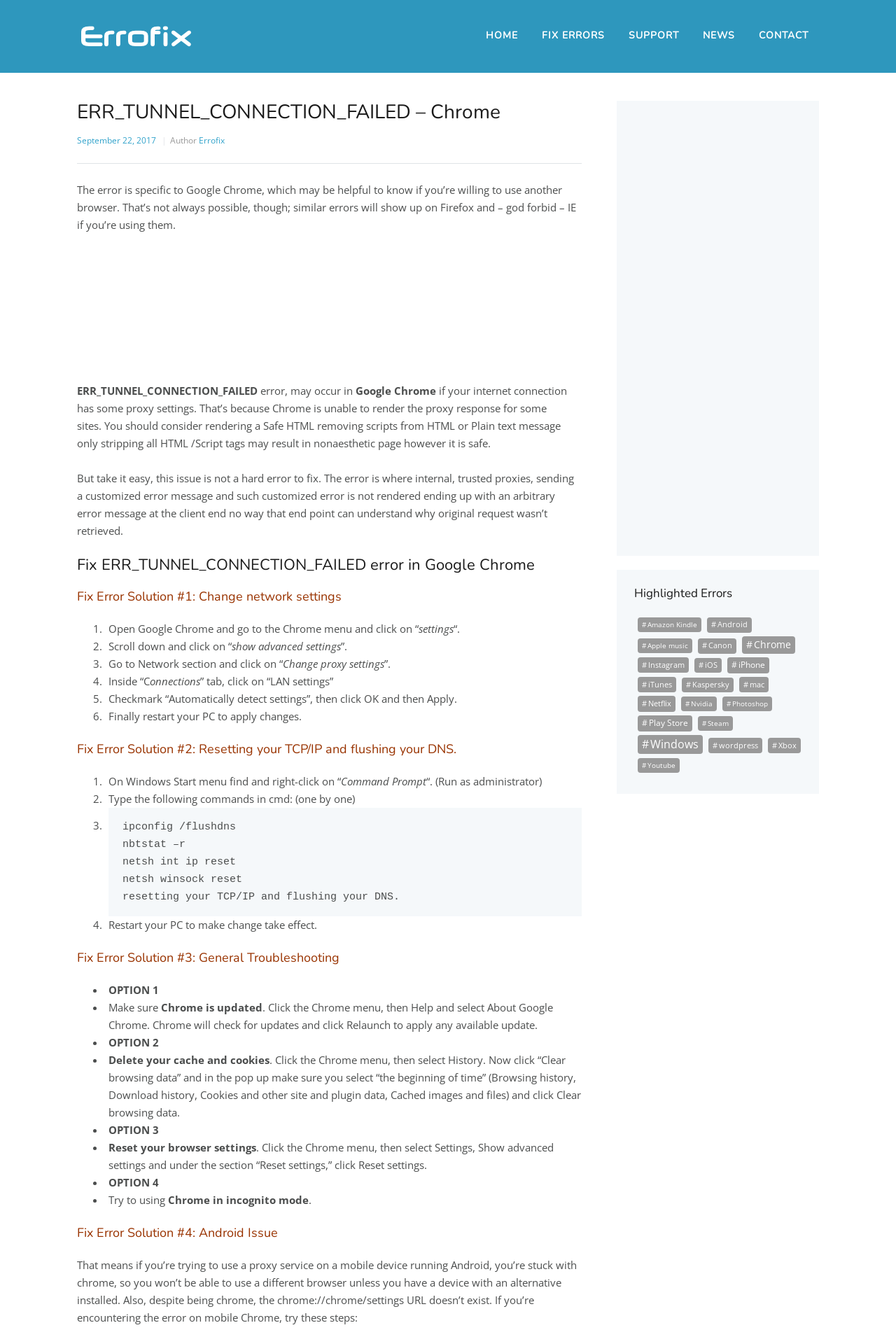Please provide the bounding box coordinates for the UI element as described: "social media top tips". The coordinates must be four floats between 0 and 1, represented as [left, top, right, bottom].

None